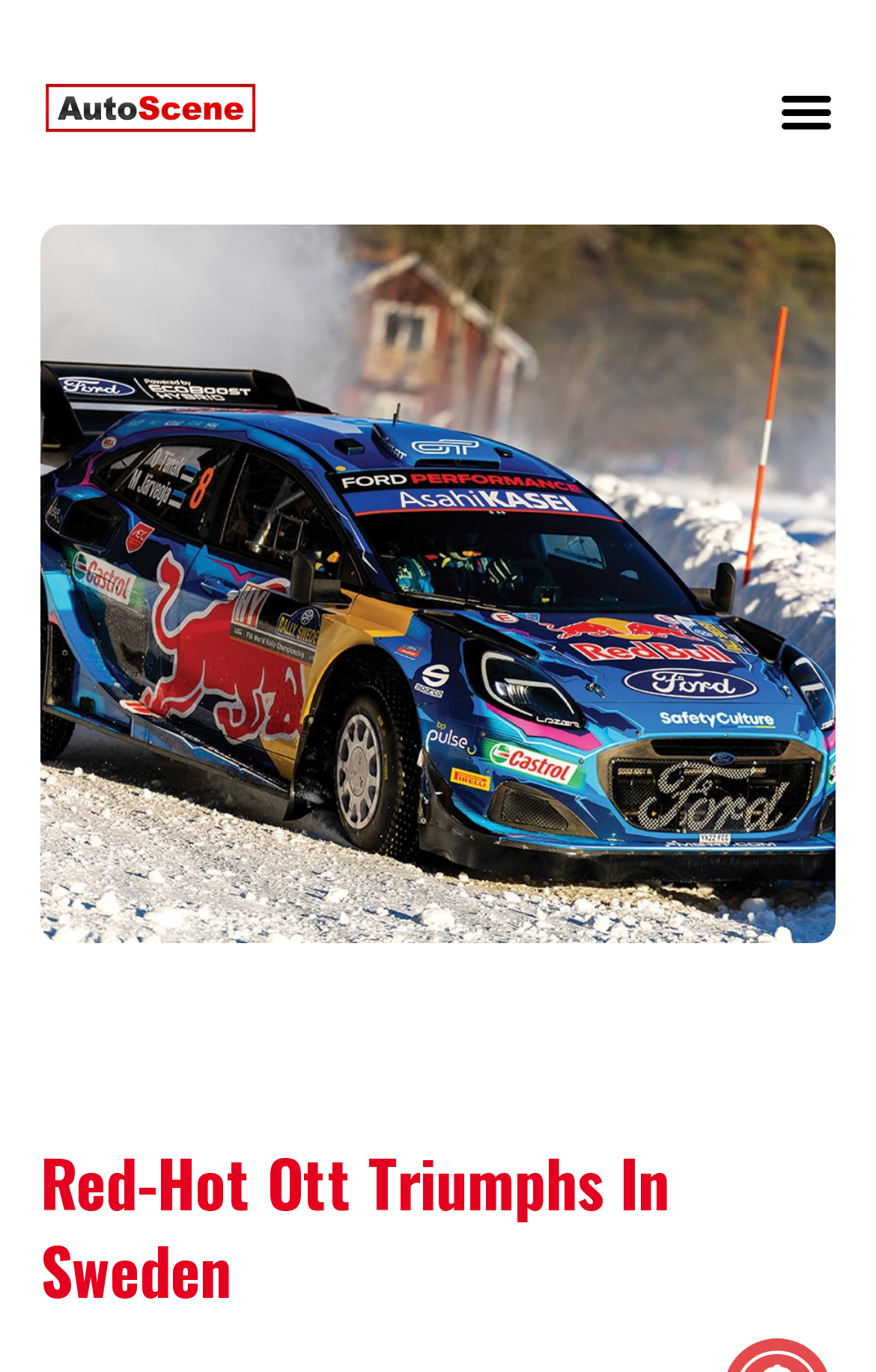Identify the bounding box of the HTML element described here: "Menu". Provide the coordinates as four float numbers between 0 and 1: [left, top, right, bottom].

[0.874, 0.052, 0.967, 0.111]